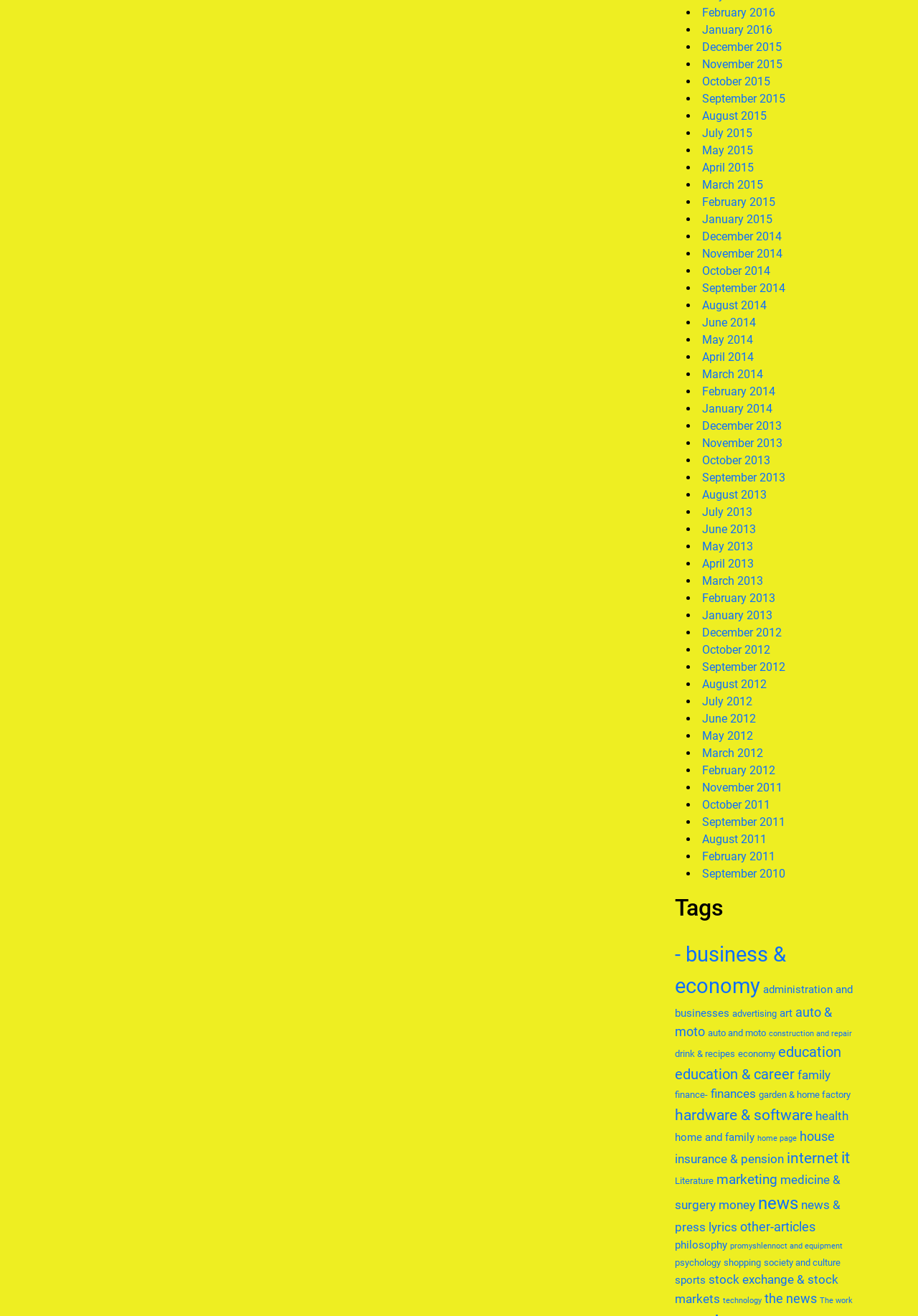Please provide a one-word or phrase answer to the question: 
How many links are there on this webpage?

36